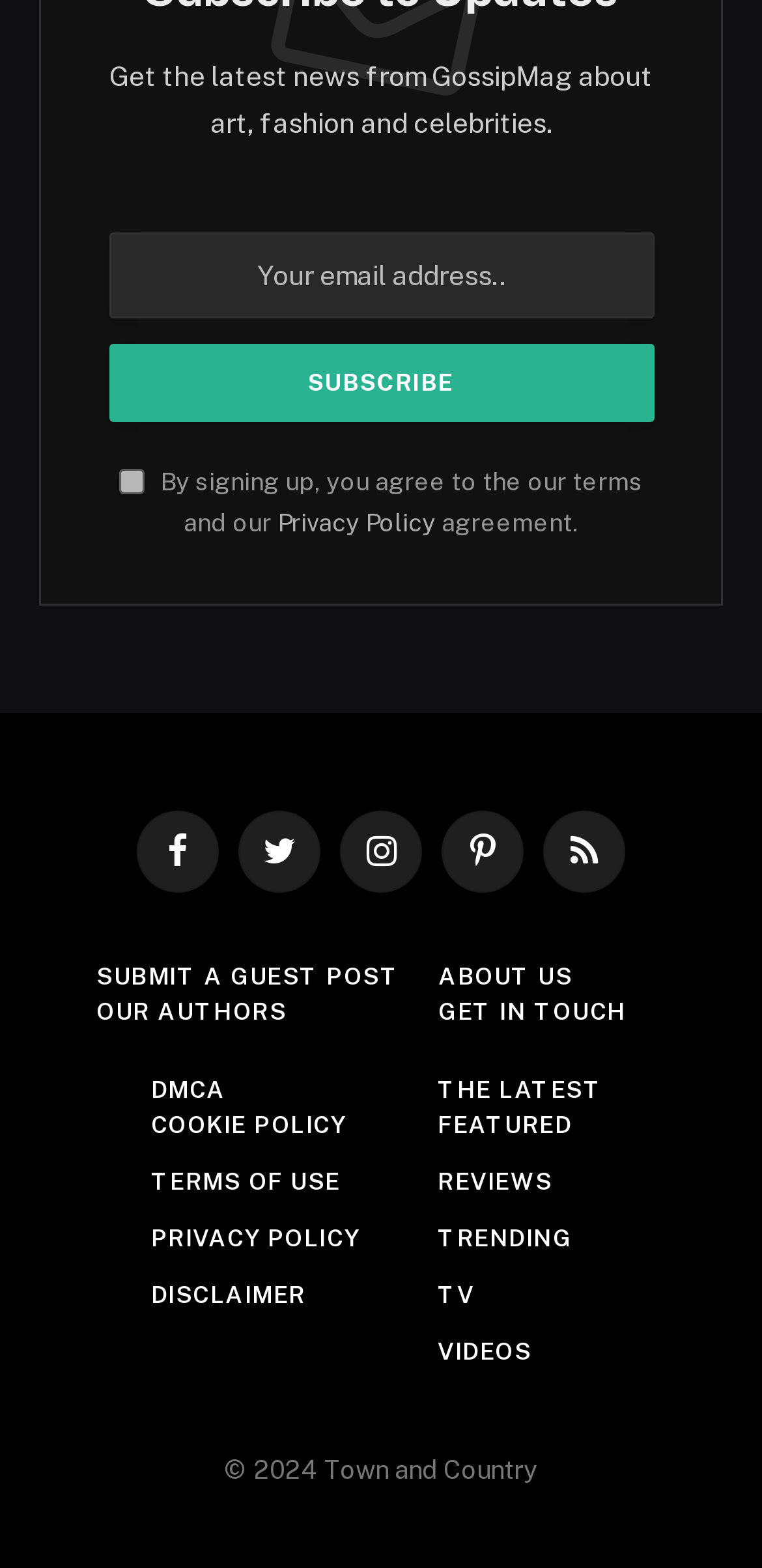What type of content can users submit to the website?
Can you offer a detailed and complete answer to this question?

The presence of a link labeled 'SUBMIT A GUEST POST' suggests that users can submit their own content, specifically guest posts, to the website, which may be reviewed and published by the website's administrators.